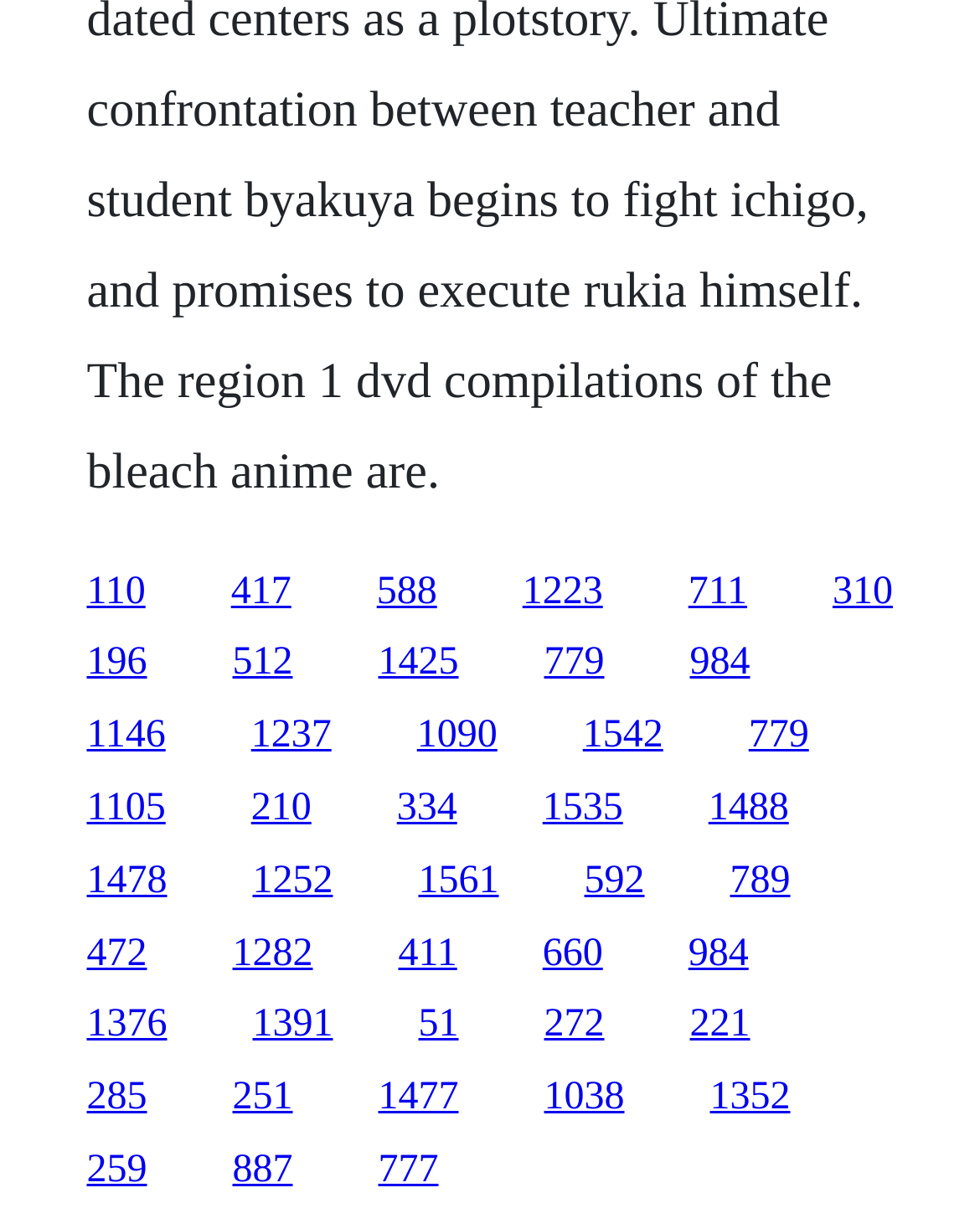Use a single word or phrase to answer this question: 
What is the horizontal position of the last link?

0.386